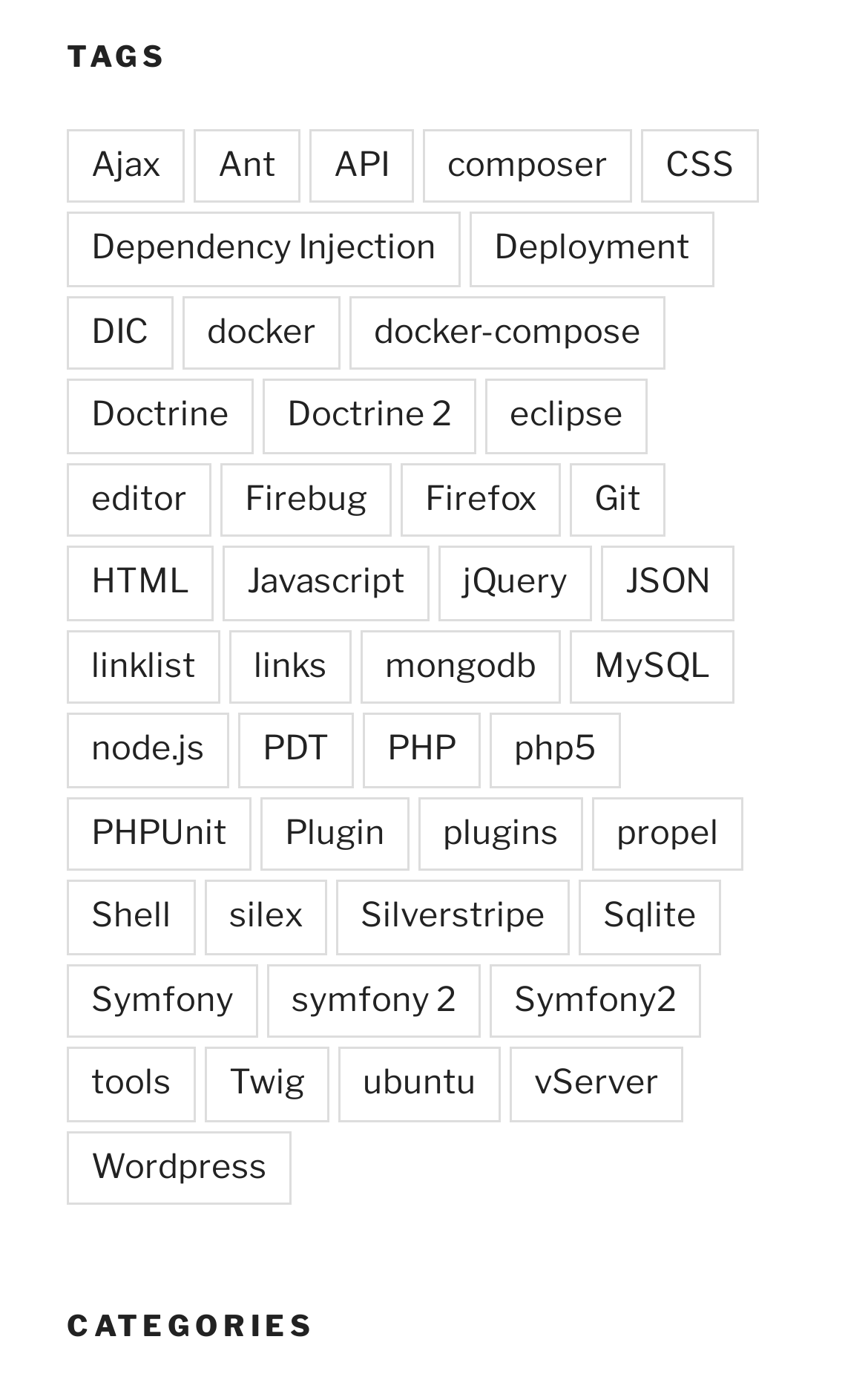Please locate the bounding box coordinates of the element's region that needs to be clicked to follow the instruction: "Click on the CATEGORIES heading". The bounding box coordinates should be provided as four float numbers between 0 and 1, i.e., [left, top, right, bottom].

[0.077, 0.95, 0.923, 0.98]